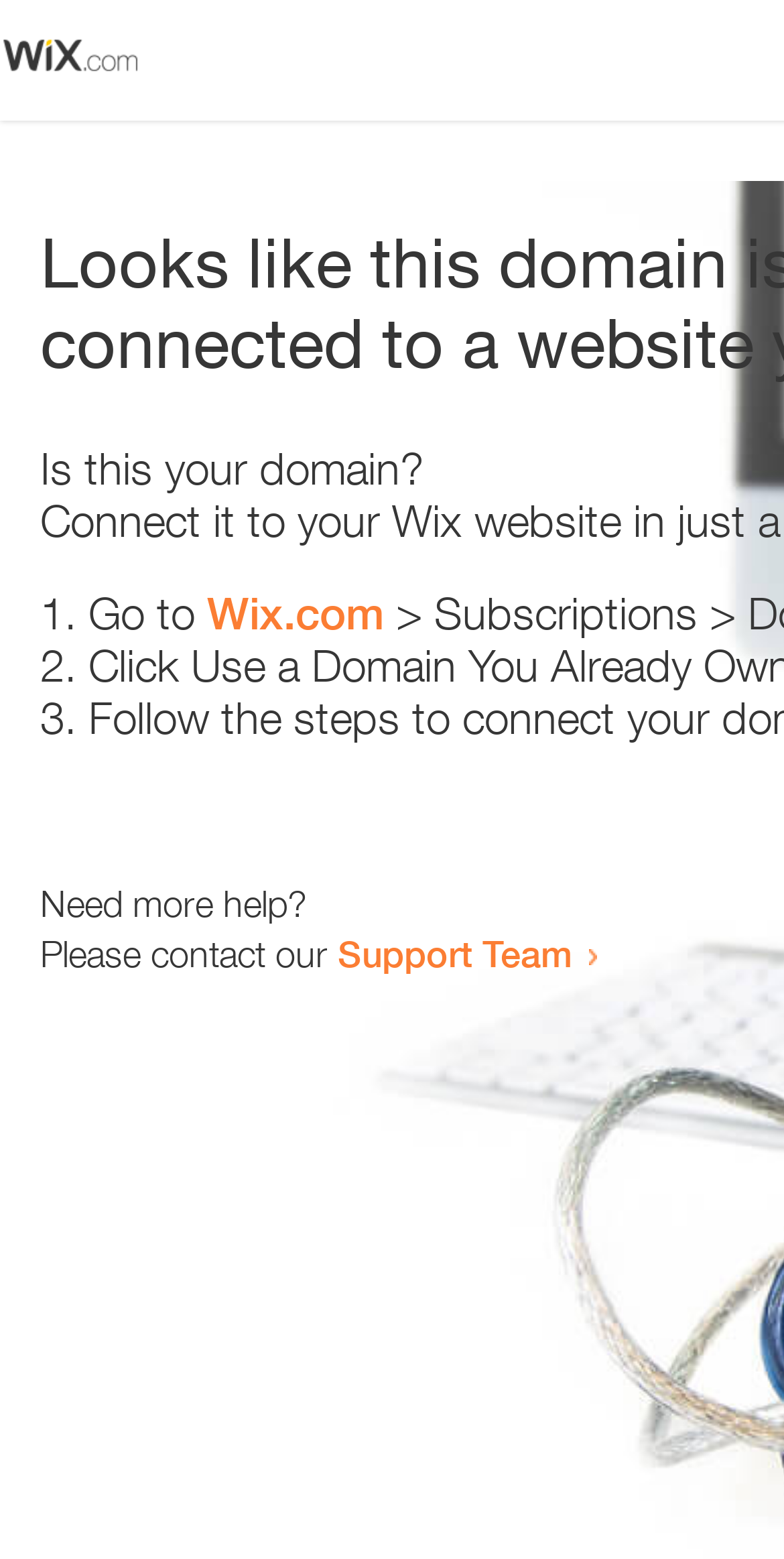Given the following UI element description: "Wix.com", find the bounding box coordinates in the webpage screenshot.

[0.264, 0.377, 0.49, 0.41]